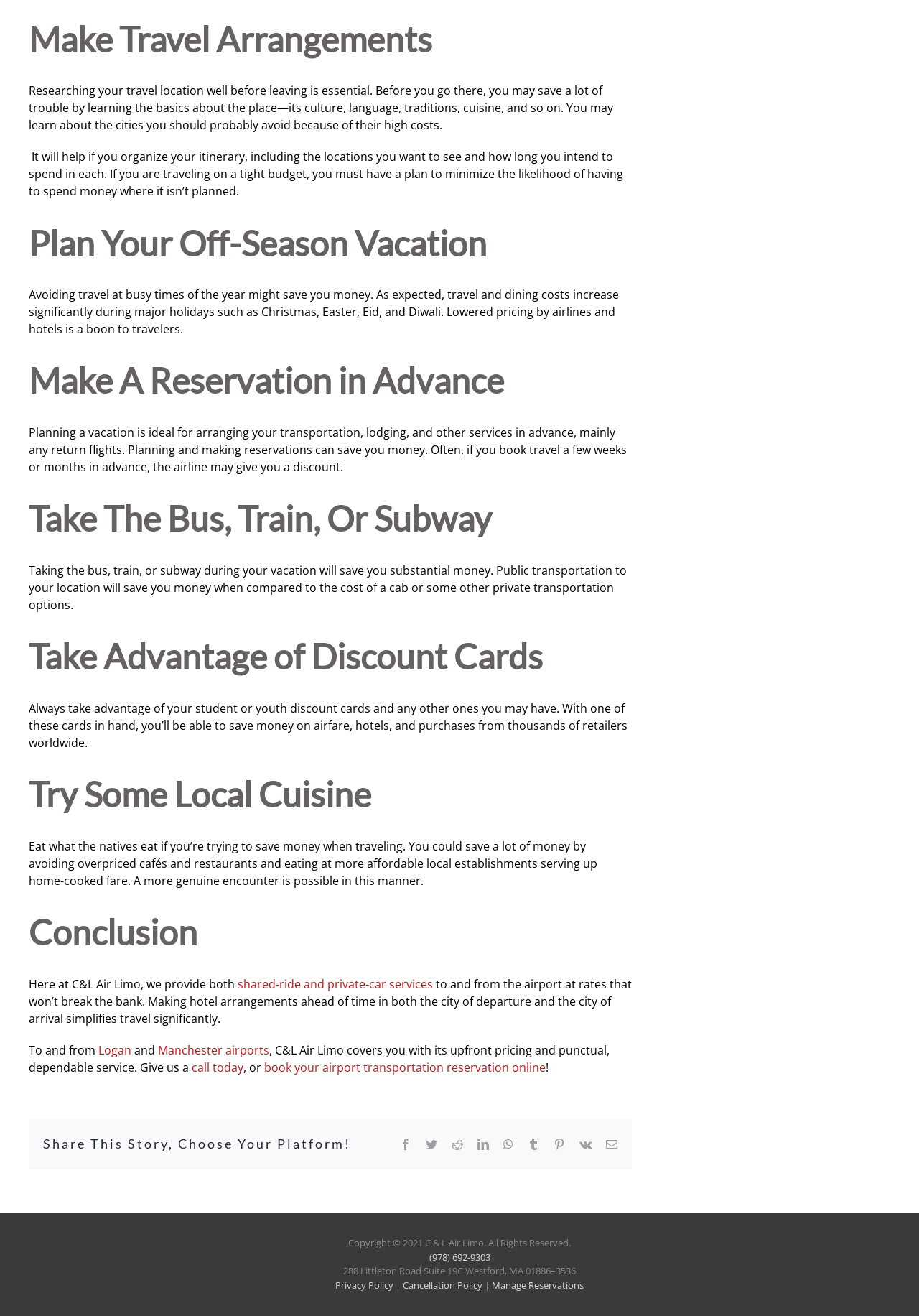Please use the details from the image to answer the following question comprehensively:
What type of services does C&L Air Limo provide?

According to the static text on the webpage, C&L Air Limo provides both shared-ride and private-car services to and from the airport at affordable rates.